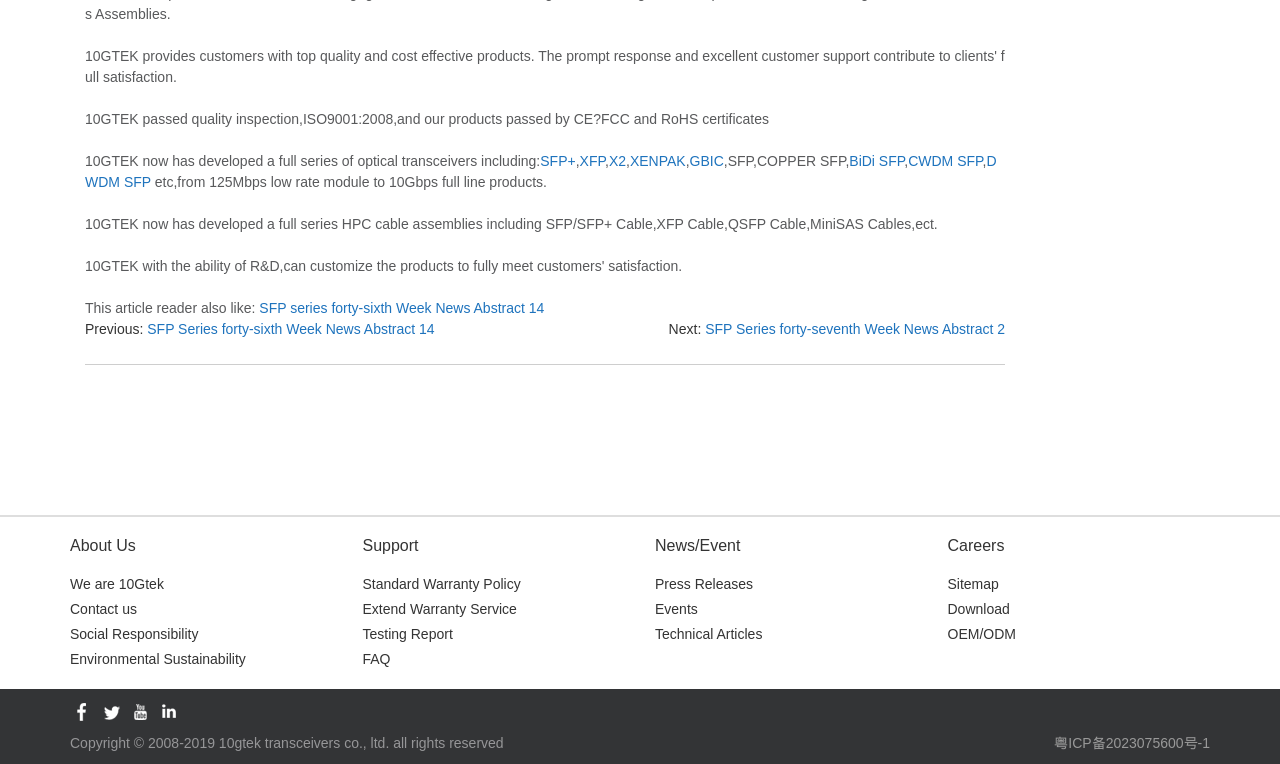Based on the element description: "Extend Warranty Service", identify the bounding box coordinates for this UI element. The coordinates must be four float numbers between 0 and 1, listed as [left, top, right, bottom].

[0.283, 0.787, 0.404, 0.808]